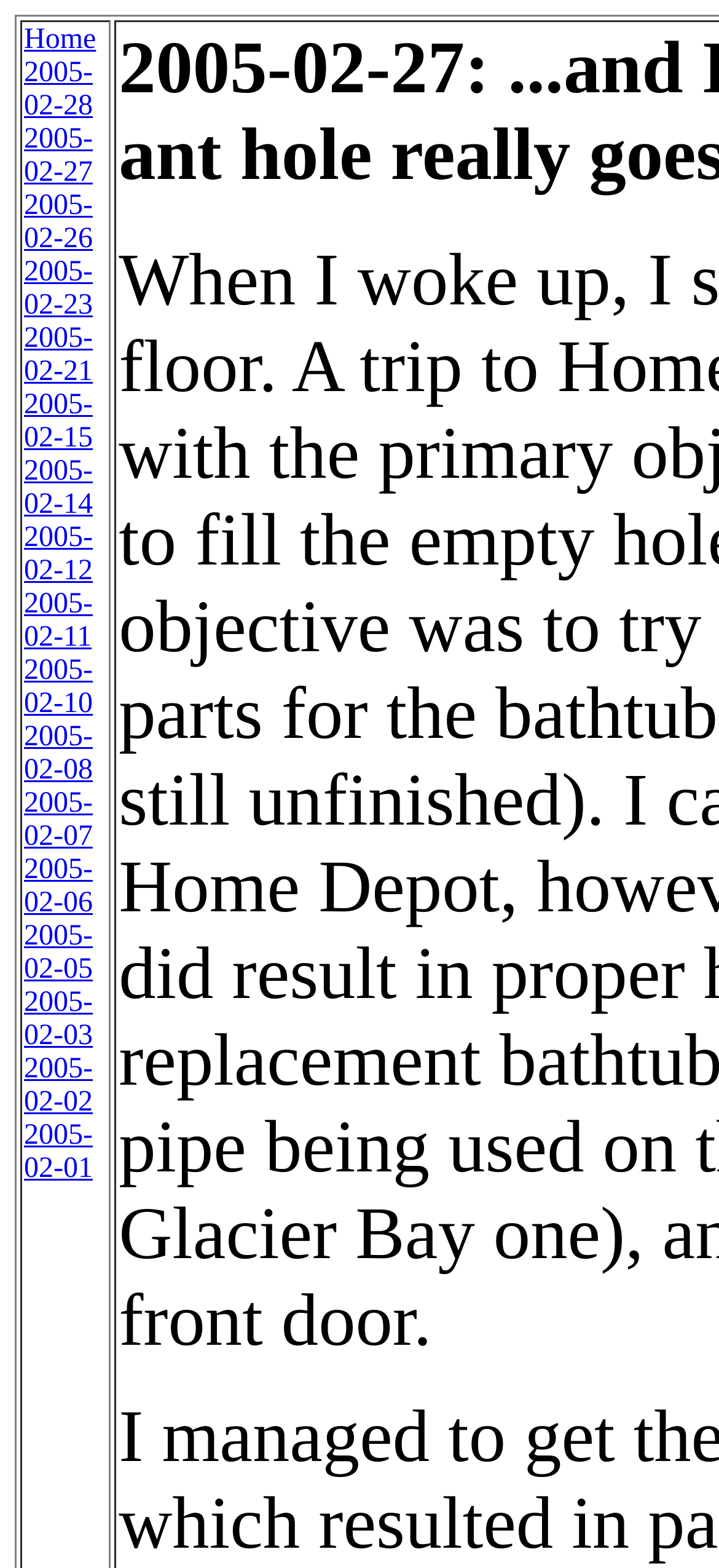Locate the bounding box coordinates of the clickable region to complete the following instruction: "view 2005-02-23."

[0.033, 0.164, 0.129, 0.205]